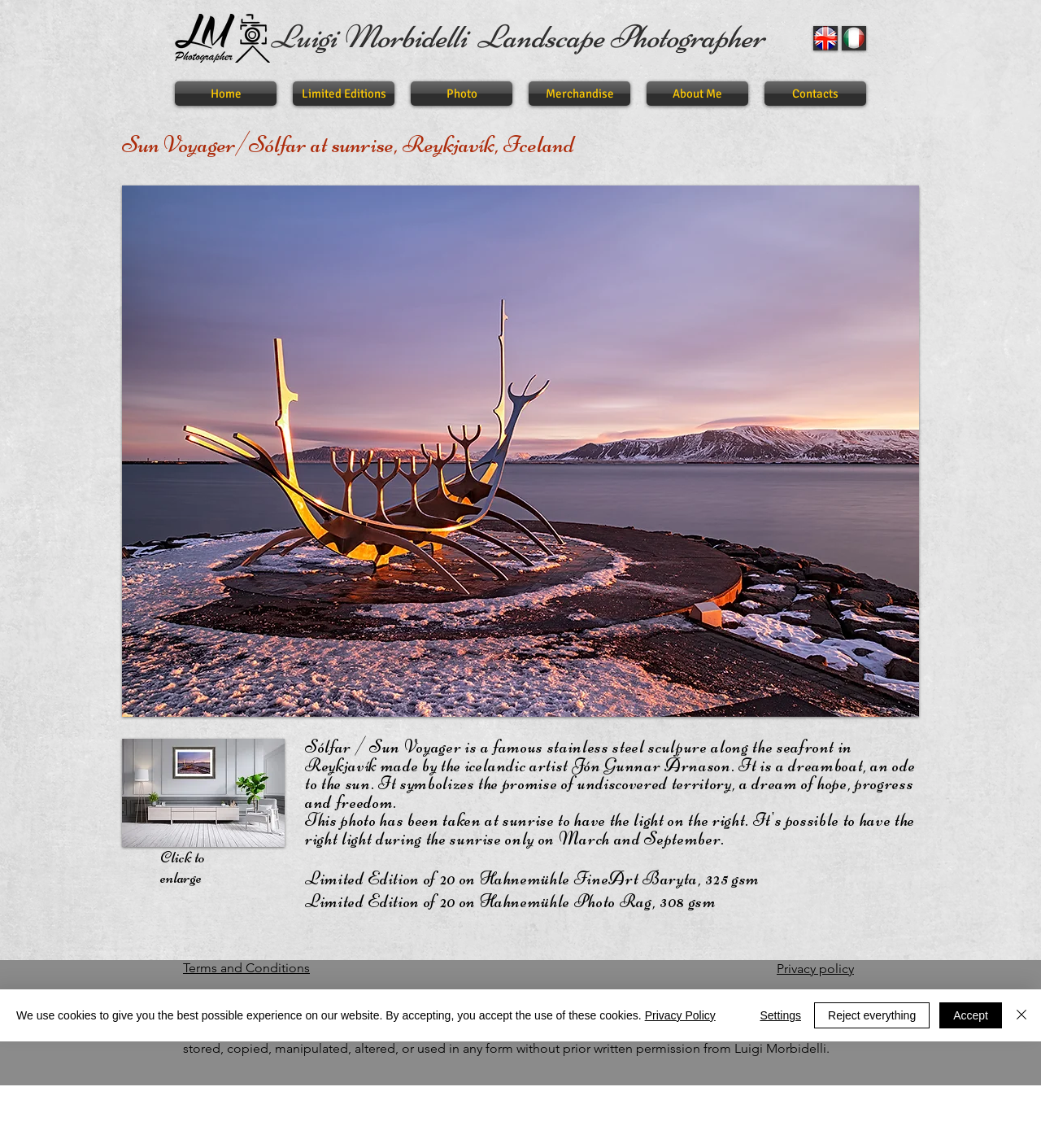Based on the element description "Reject everything", predict the bounding box coordinates of the UI element.

[0.782, 0.873, 0.893, 0.896]